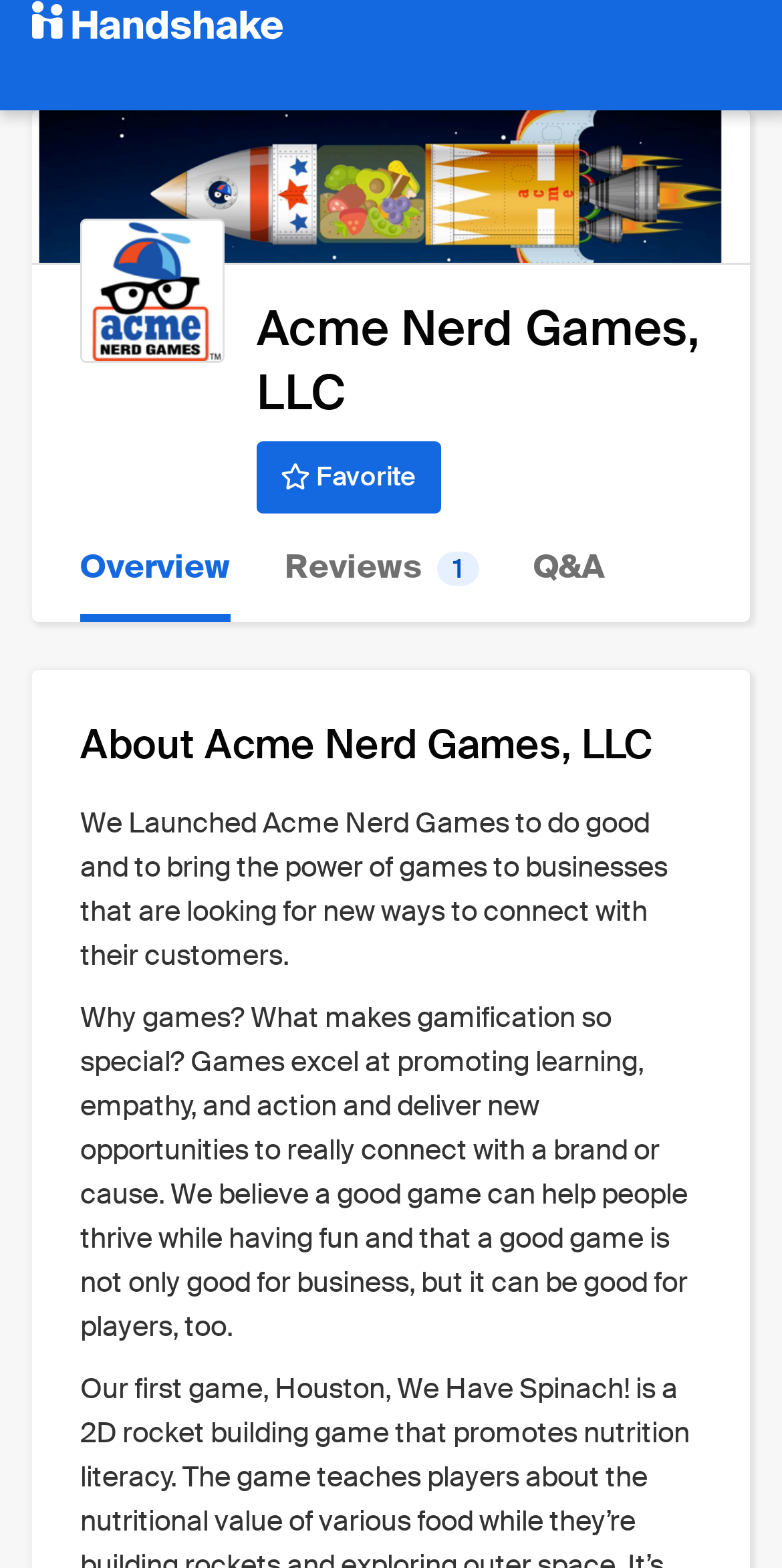Using the element description: "Reviews 1", determine the bounding box coordinates for the specified UI element. The coordinates should be four float numbers between 0 and 1, [left, top, right, bottom].

[0.364, 0.328, 0.613, 0.397]